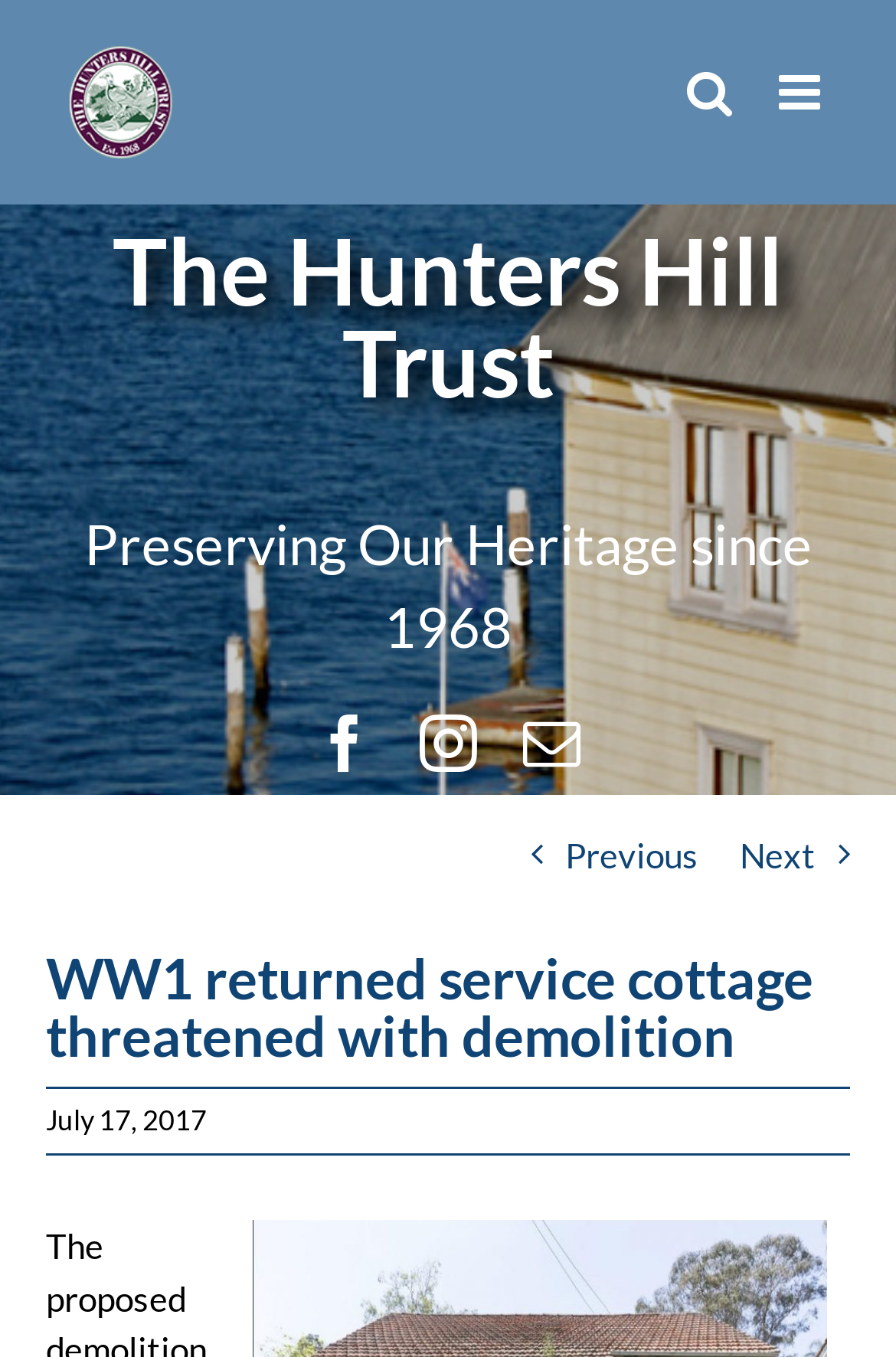Provide the bounding box coordinates of the UI element that matches the description: "CLOSE".

None